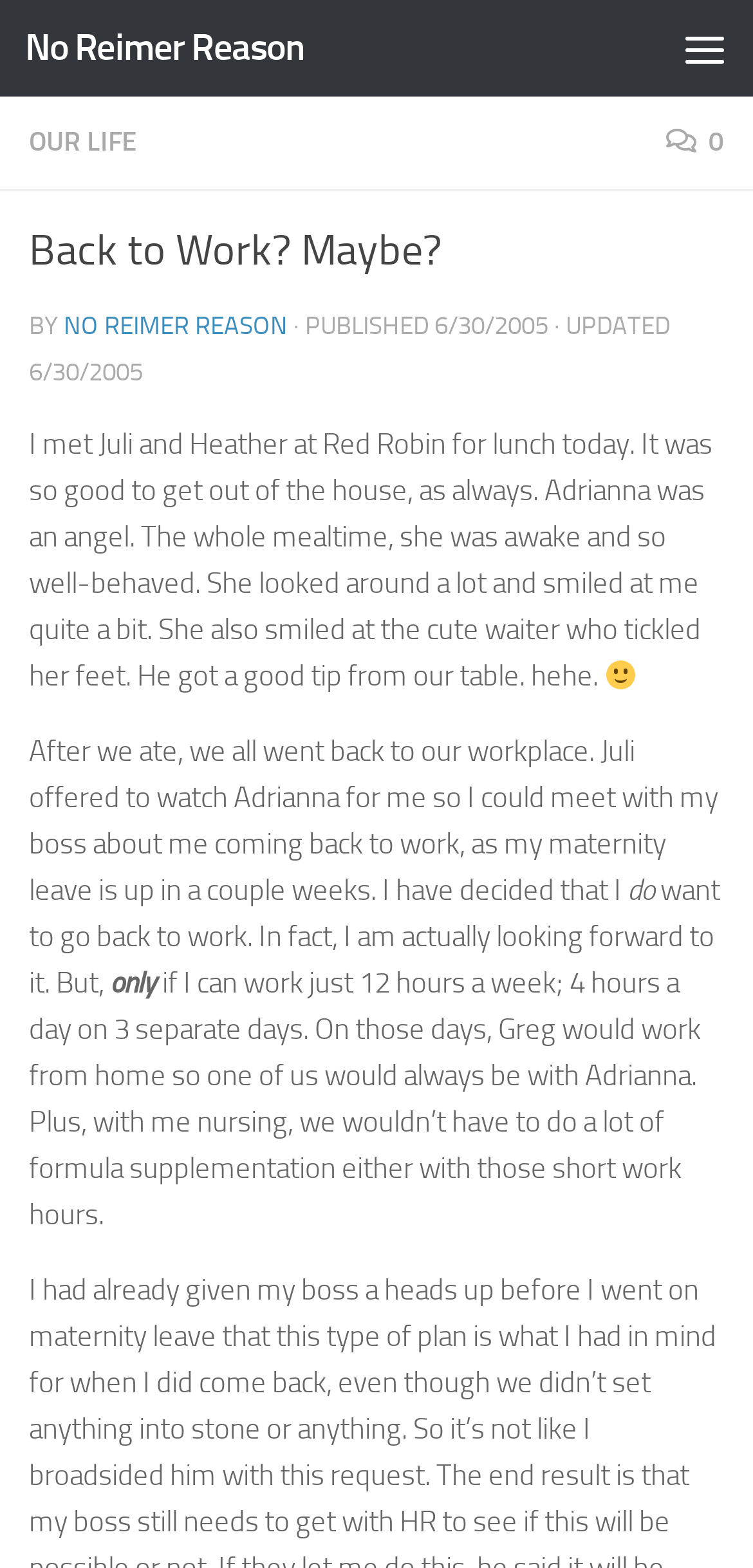Identify the bounding box coordinates for the UI element described as: "Open toolbar".

None